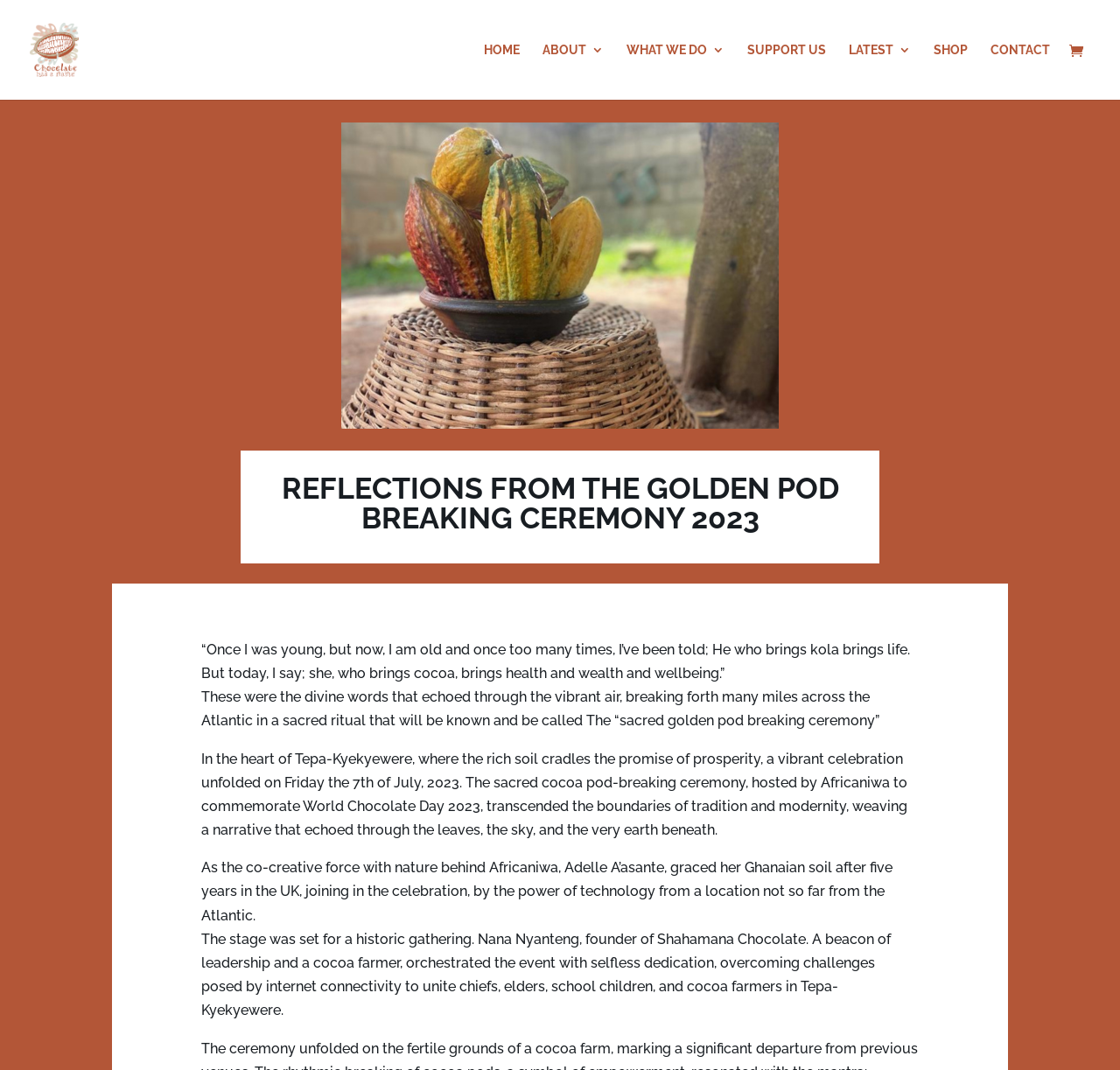Specify the bounding box coordinates of the element's region that should be clicked to achieve the following instruction: "Go to the 'SHOP' page". The bounding box coordinates consist of four float numbers between 0 and 1, in the format [left, top, right, bottom].

[0.834, 0.041, 0.864, 0.093]